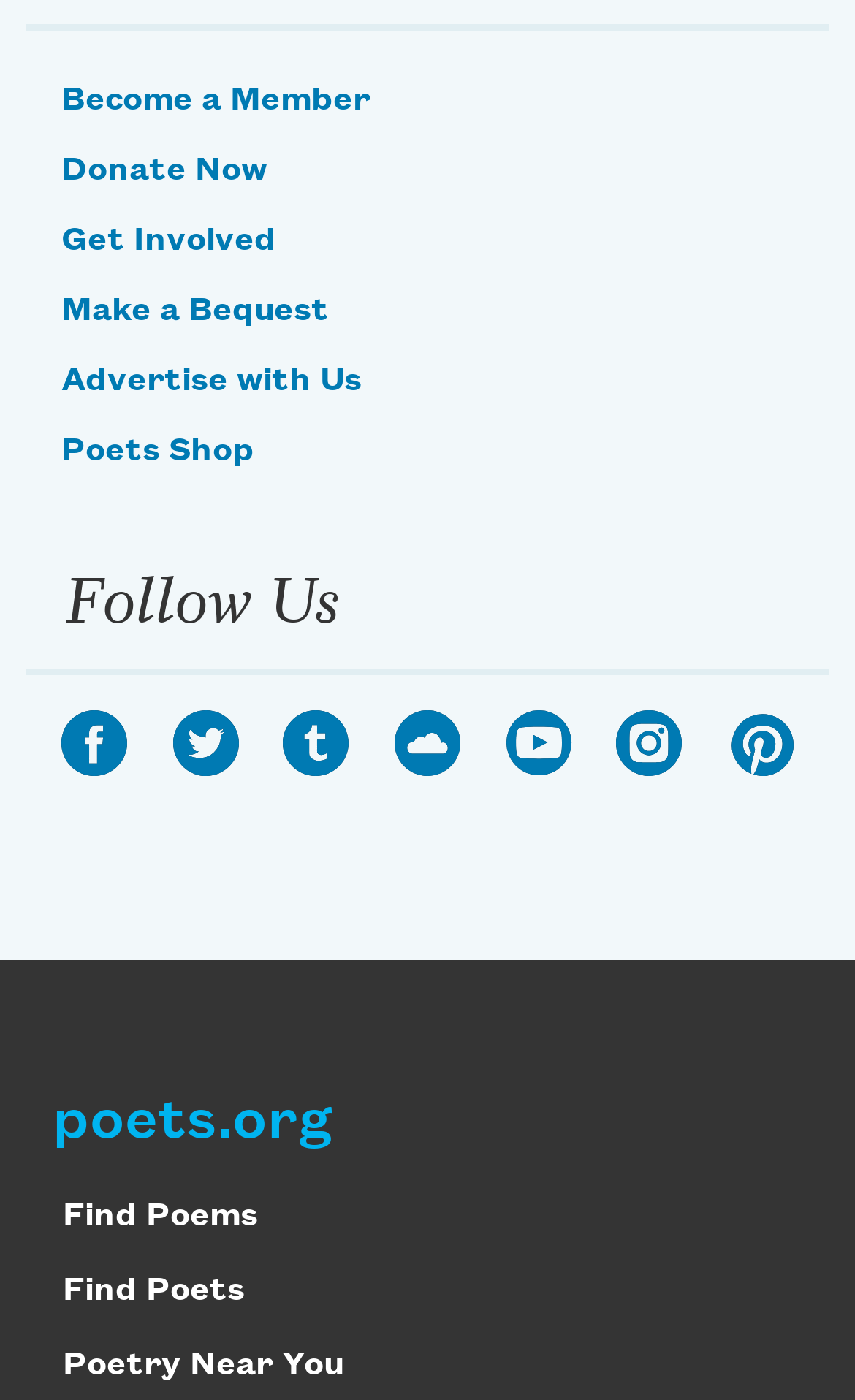What is the last link in the footer section?
Based on the screenshot, give a detailed explanation to answer the question.

I looked at the footer section and found the last link, which is 'Poetry Near You', located at the bottom right corner of the webpage.